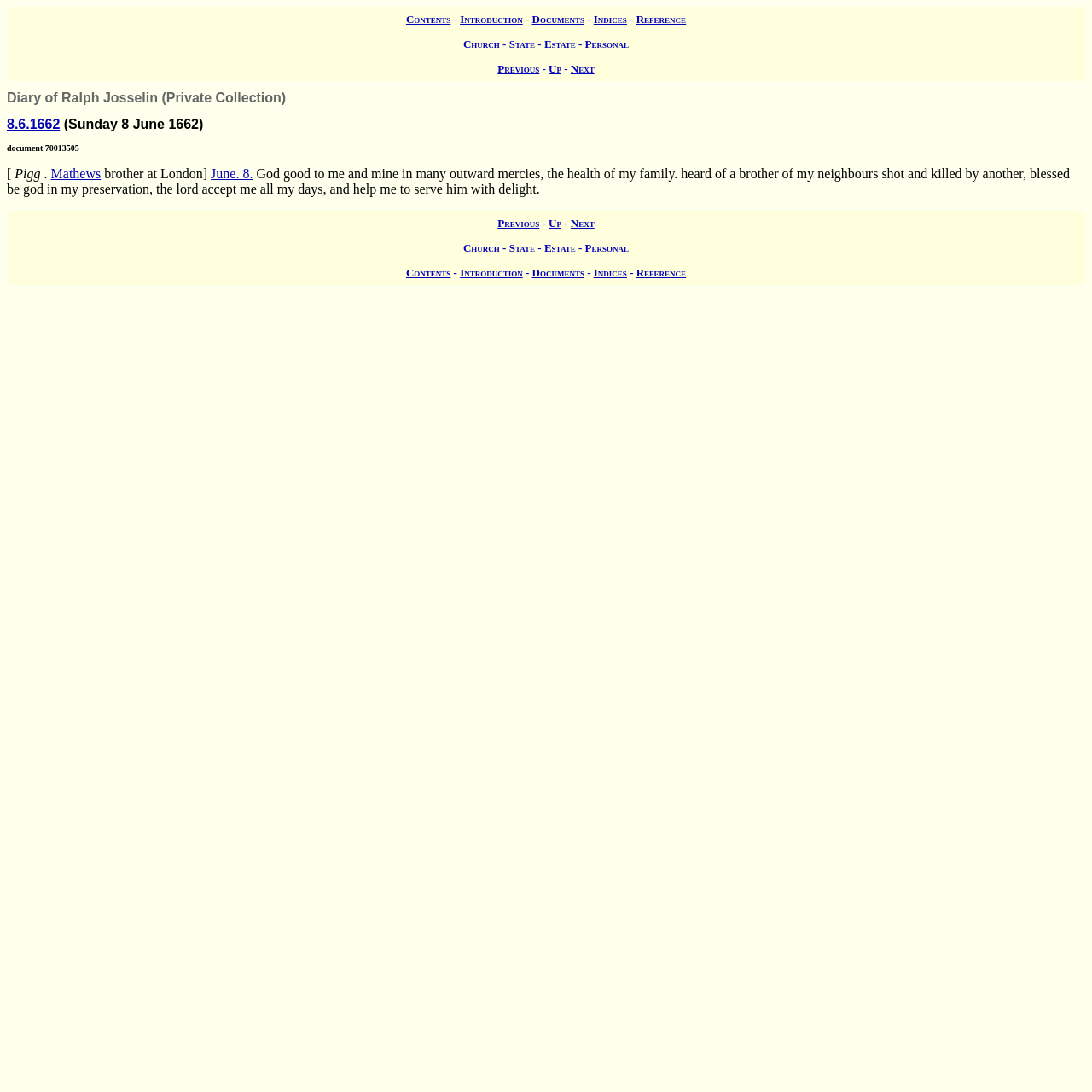From the element description Wp Social, predict the bounding box coordinates of the UI element. The coordinates must be specified in the format (top-left x, top-left y, bottom-right x, bottom-right y) and should be within the 0 to 1 range.

None